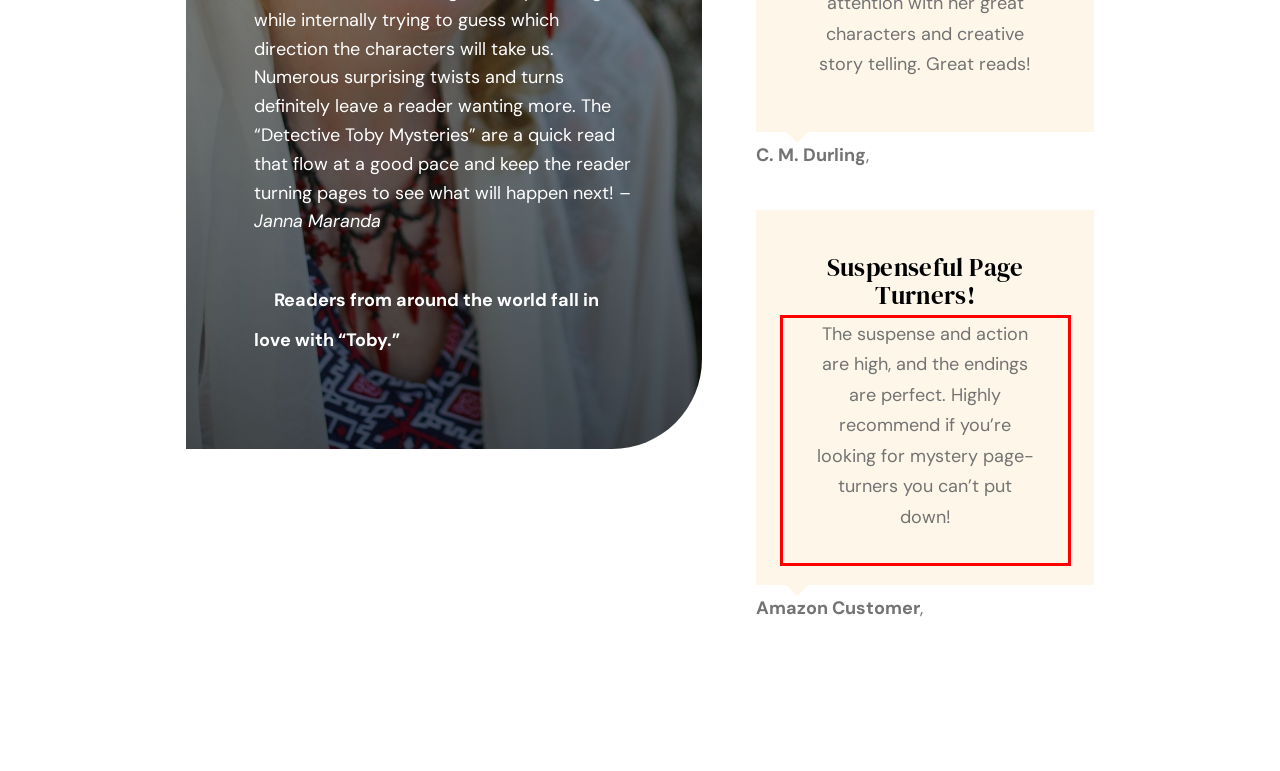Within the provided webpage screenshot, find the red rectangle bounding box and perform OCR to obtain the text content.

The suspense and action are high, and the endings are perfect. Highly recommend if you’re looking for mystery page-turners you can’t put down!